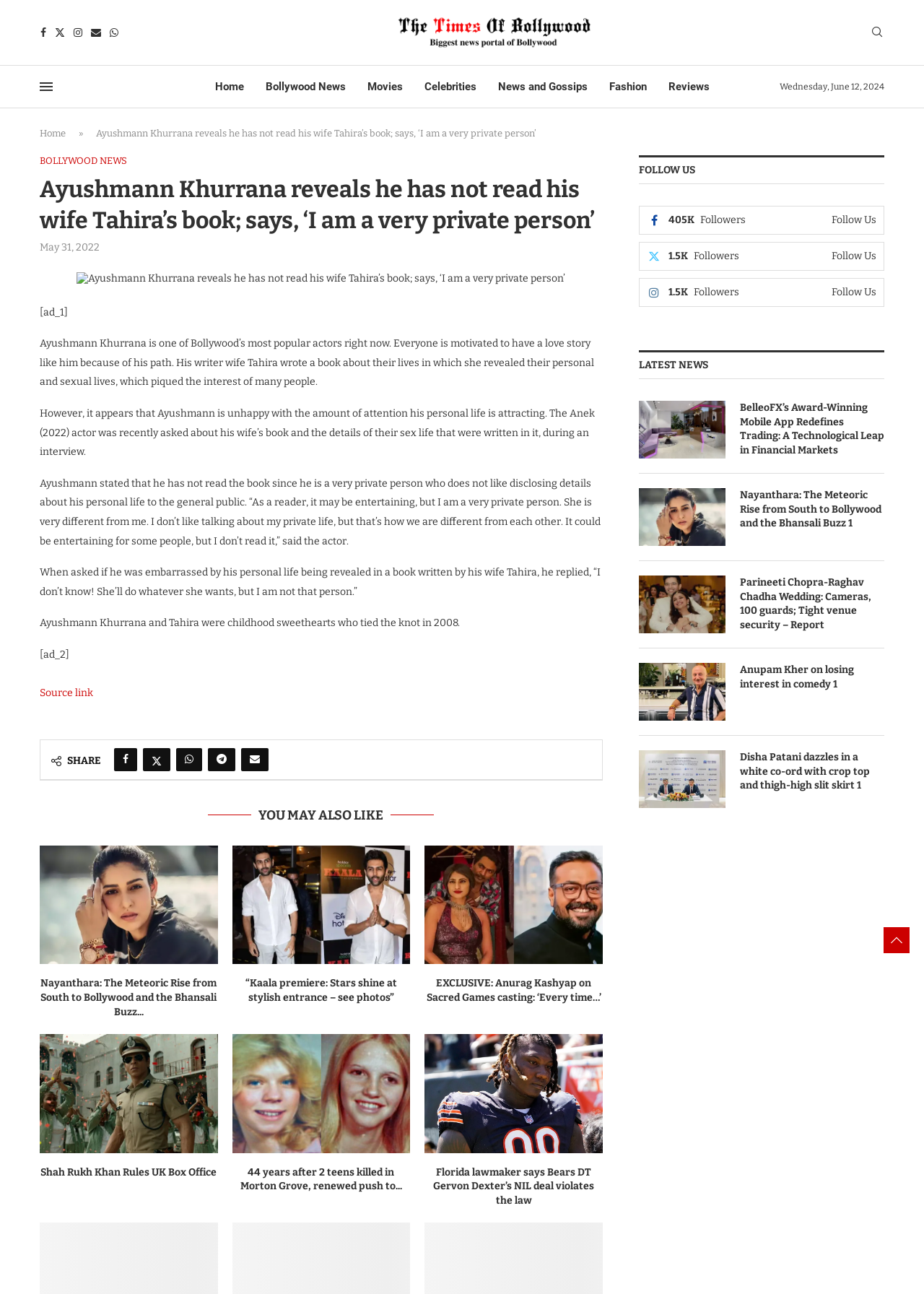Elaborate on the different components and information displayed on the webpage.

The webpage is about Bollywood news and entertainment. At the top, there are social media links to Facebook, Twitter, Instagram, Email, and Whatsapp, followed by a logo of "The Times Of Bollywood" and a search bar. Below that, there is a navigation menu with links to "Home", "Bollywood News", "Movies", "Celebrities", "News and Gossips", "Fashion", and "Reviews".

The main content of the page is an article about Ayushmann Khurrana, a Bollywood actor, who reveals that he has not read his wife Tahira's book, which contains details about their personal life. The article includes a heading, a timestamp, and a brief summary of the article. There is also an image related to the article.

Below the article, there are several links to other news articles, including "Nayanthara: The Meteoric Rise from South to Bollywood and the Bhansali Buzz", "Kaala premiere: Stars shine at stylish entrance – see photos", and "EXCLUSIVE: Anurag Kashyap on Sacred Games casting: ‘Every time…’". These links are accompanied by headings and brief summaries of the articles.

On the right side of the page, there are two columns of content. The top column has a heading "FOLLOW US" and includes links to social media platforms with the number of followers. The bottom column has a heading "LATEST NEWS" and includes links to several news articles, including "BelleoFX’s Award-Winning Mobile App Redefines Trading: A Technological Leap in Financial Markets", "Nayanthara: The Meteoric Rise from South to Bollywood and the Bhansali Buzz 1", and "Parineeti Chopra-Raghav Chadha Wedding: Cameras, 100 guards; Tight venue security – Report".